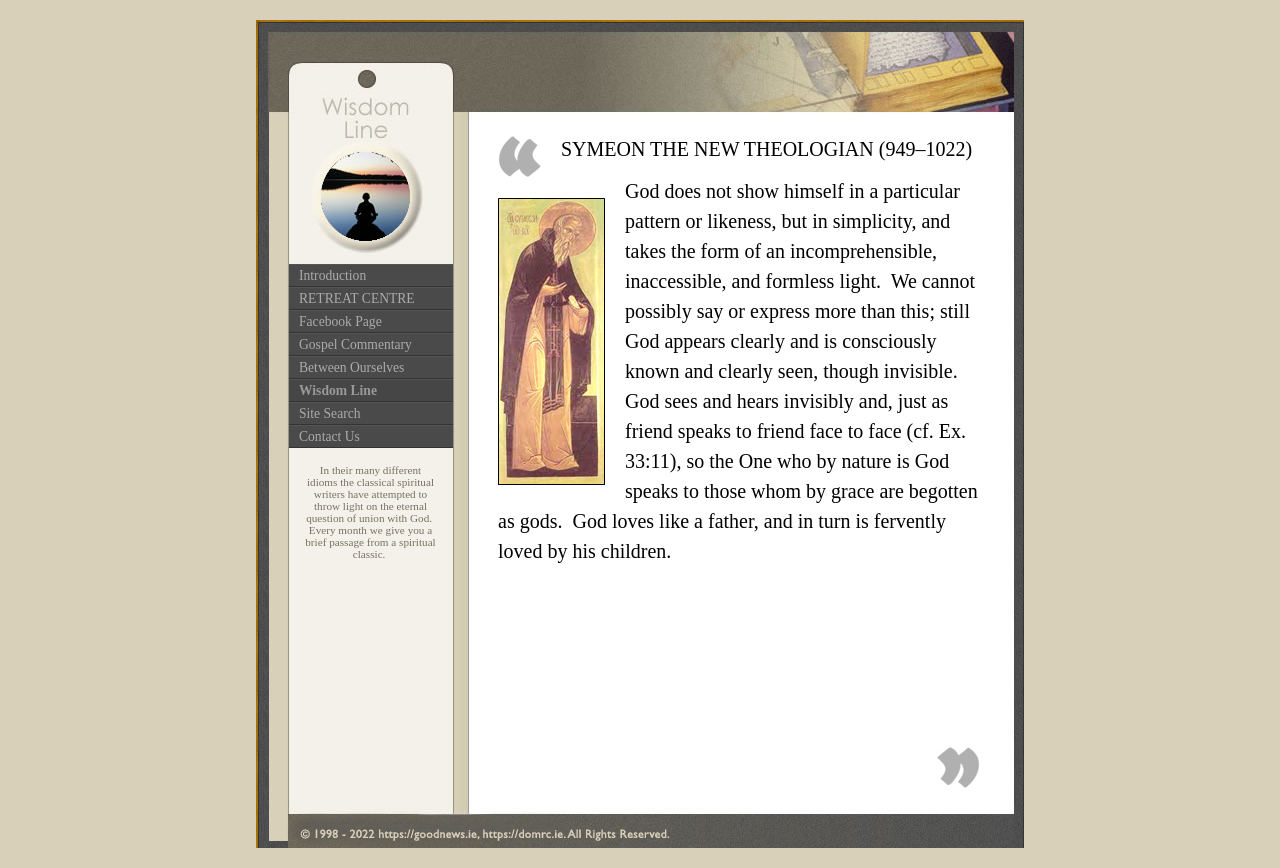What is the theme of the spiritual classic passages?
Look at the image and provide a short answer using one word or a phrase.

Union with God